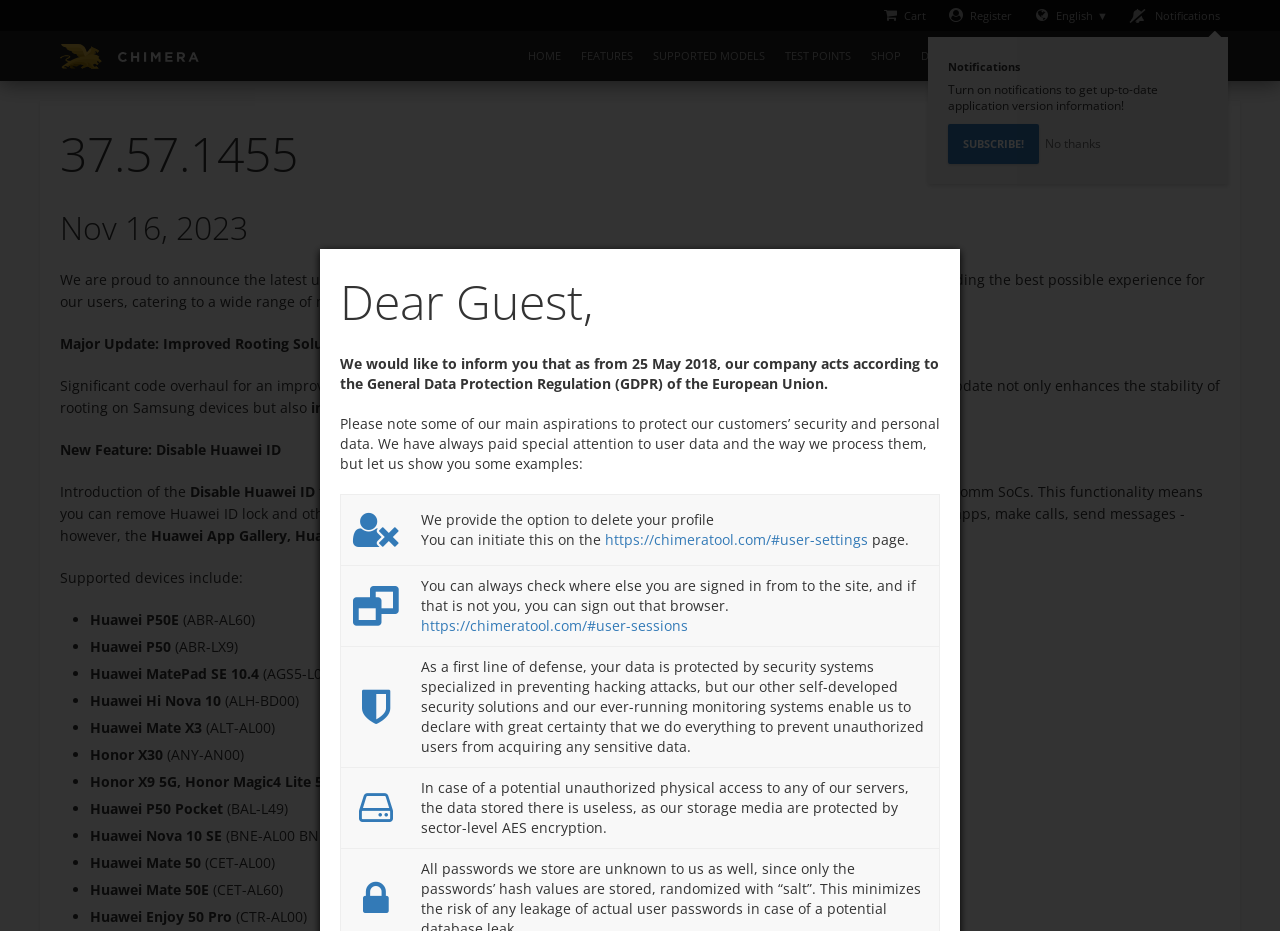Elaborate on the information and visuals displayed on the webpage.

The webpage is about Chimera, a support tool for smart devices, featuring various functionalities such as unlocking, IMEI repair, software change, and more. 

At the top of the page, there are five links: "Cart", "Register", "English ▼", and "Notifications". Below these links, there is a notification area with a message about turning on notifications to receive up-to-date application version information, accompanied by a "SUBSCRIBE!" button and a "No thanks" link.

To the right of the notification area, there is a language selection menu with options such as English, Hungarian, Spanish, French, Turkish, Arabic, Russian, Chinese, and Portuguese.

On the left side of the page, there is a navigation menu with links to "HOME", "FEATURES", "SUPPORTED MODELS", "AVAILABLE FIRMWARE FILES", "AVAILABLE MAGISK ROOT FILES", "TEST POINTS", "SHOP", "DOWNLOAD", "HELP / FAQ", "RESELLERS", and "LOGIN".

In the main content area, there are two headings: "37.57.1455" and "Nov 16, 2023". Below these headings, there is a paragraph announcing the latest updates to the Chimera Tool software, focusing on providing the best possible experience for users and catering to a wide range of mobile devices.

The page then highlights a major update, which is an improved rooting solution, particularly targeting Samsung devices. It also introduces a new feature, "Disable Huawei ID", designed to permanently remove Huawei ID from Huawei devices equipped with Qualcomm SoCs. This feature allows users to remove Huawei ID lock and other means of protection, making the device fully functional.

The page lists several supported devices, including Huawei P50E, Huawei MatePad SE 10.4, Huawei Hi Nova 10, Huawei Mate X3, Honor X30, Honor X9 5G, Honor Magic4 Lite 5G, Huawei P50 Pocket, Huawei Nova 10 SE, and Huawei Mate 50.